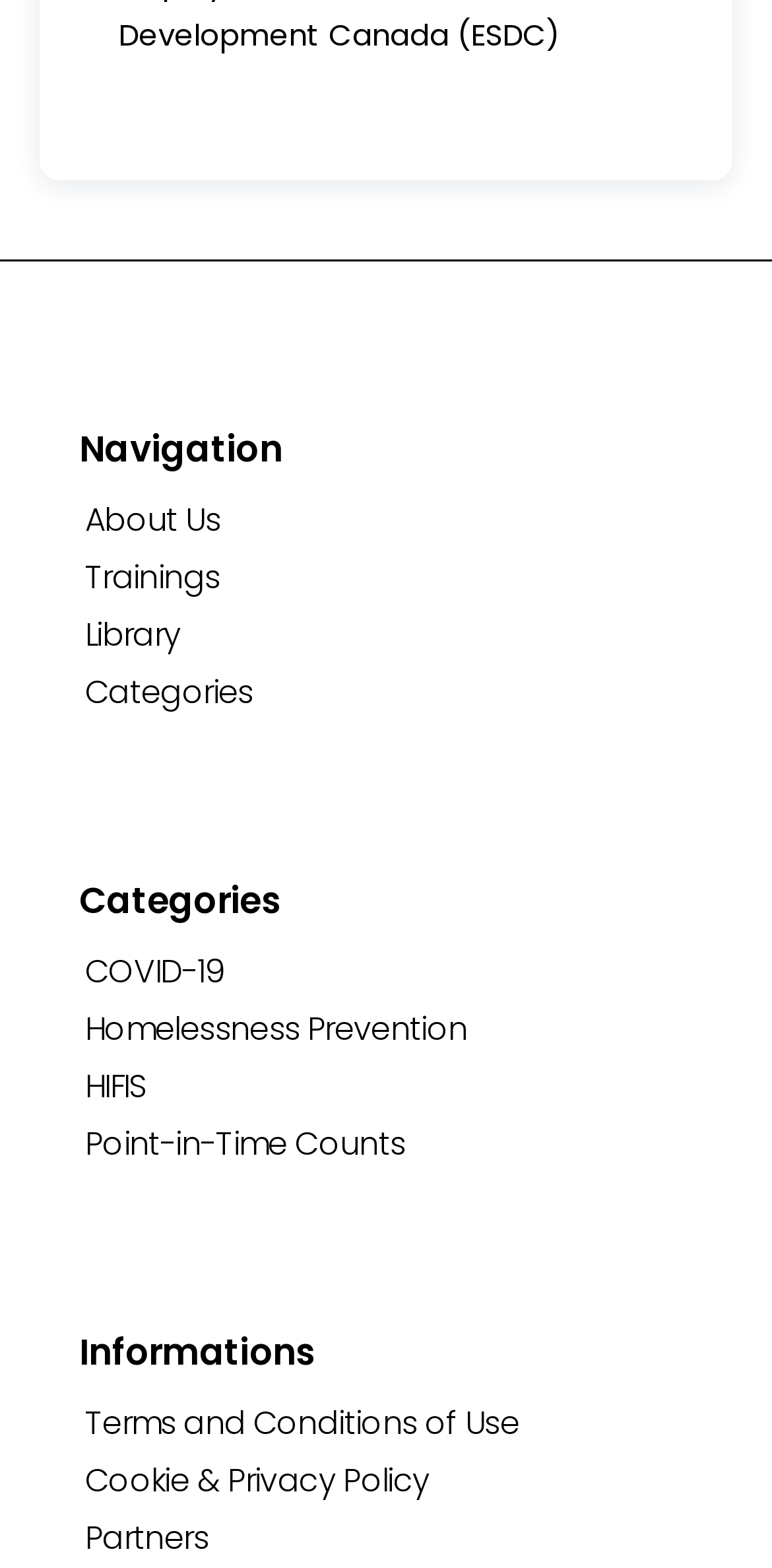What is the second training topic listed?
Using the picture, provide a one-word or short phrase answer.

Homelessness Prevention